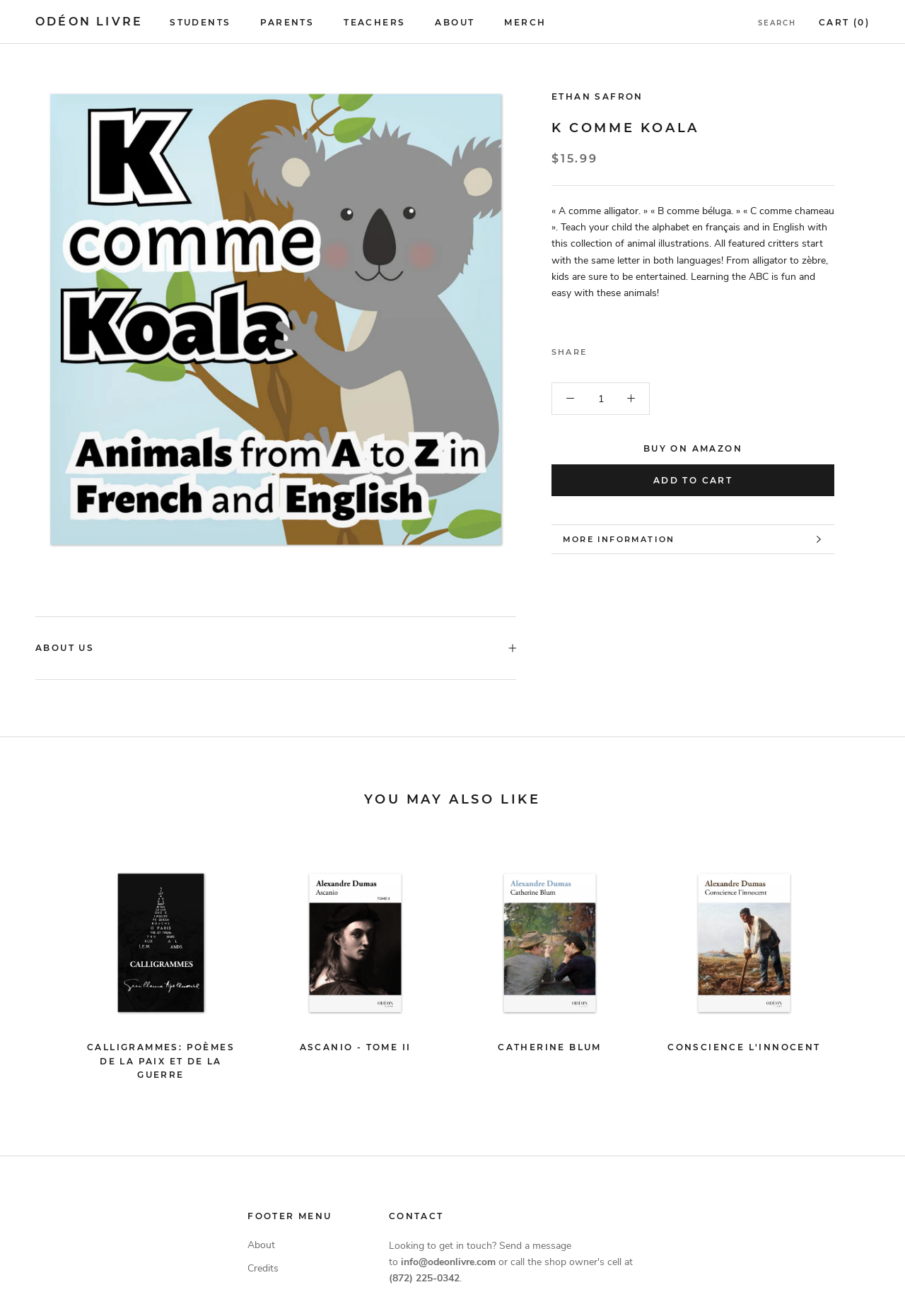Use one word or a short phrase to answer the question provided: 
How many books are recommended in the 'YOU MAY ALSO LIKE' section?

4